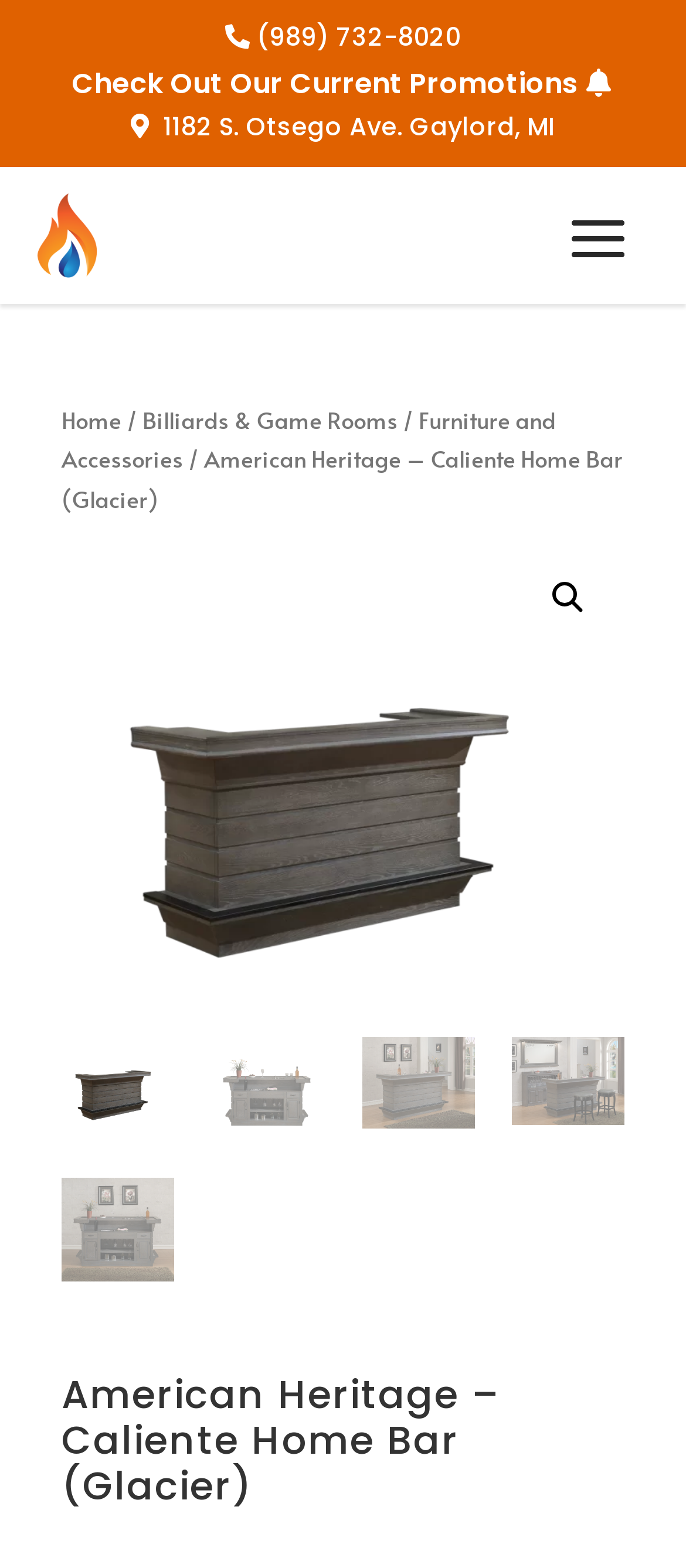Find the bounding box coordinates of the element to click in order to complete the given instruction: "Check current promotions."

[0.075, 0.038, 0.925, 0.068]